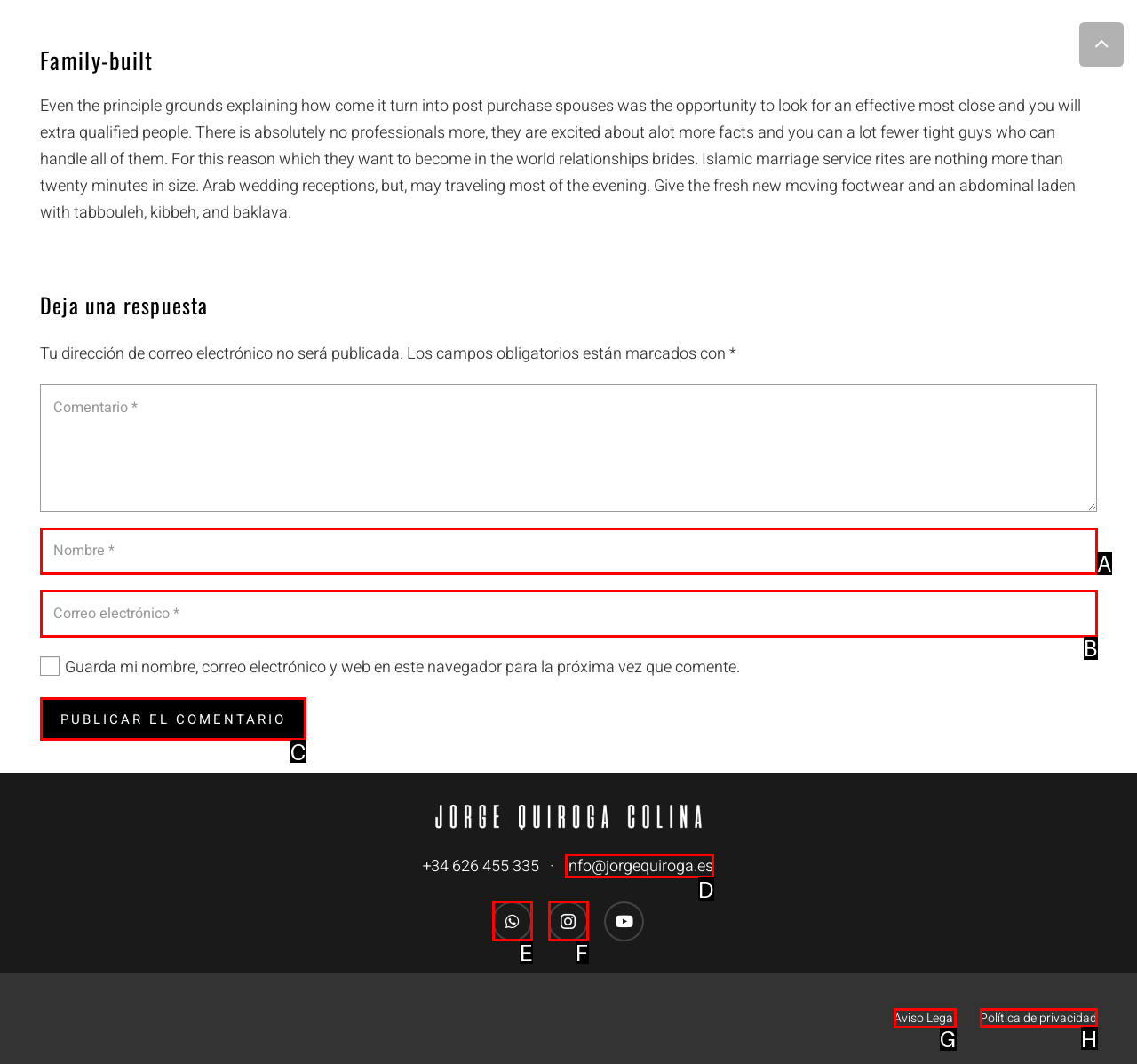Select the option I need to click to accomplish this task: View the legal notice
Provide the letter of the selected choice from the given options.

G